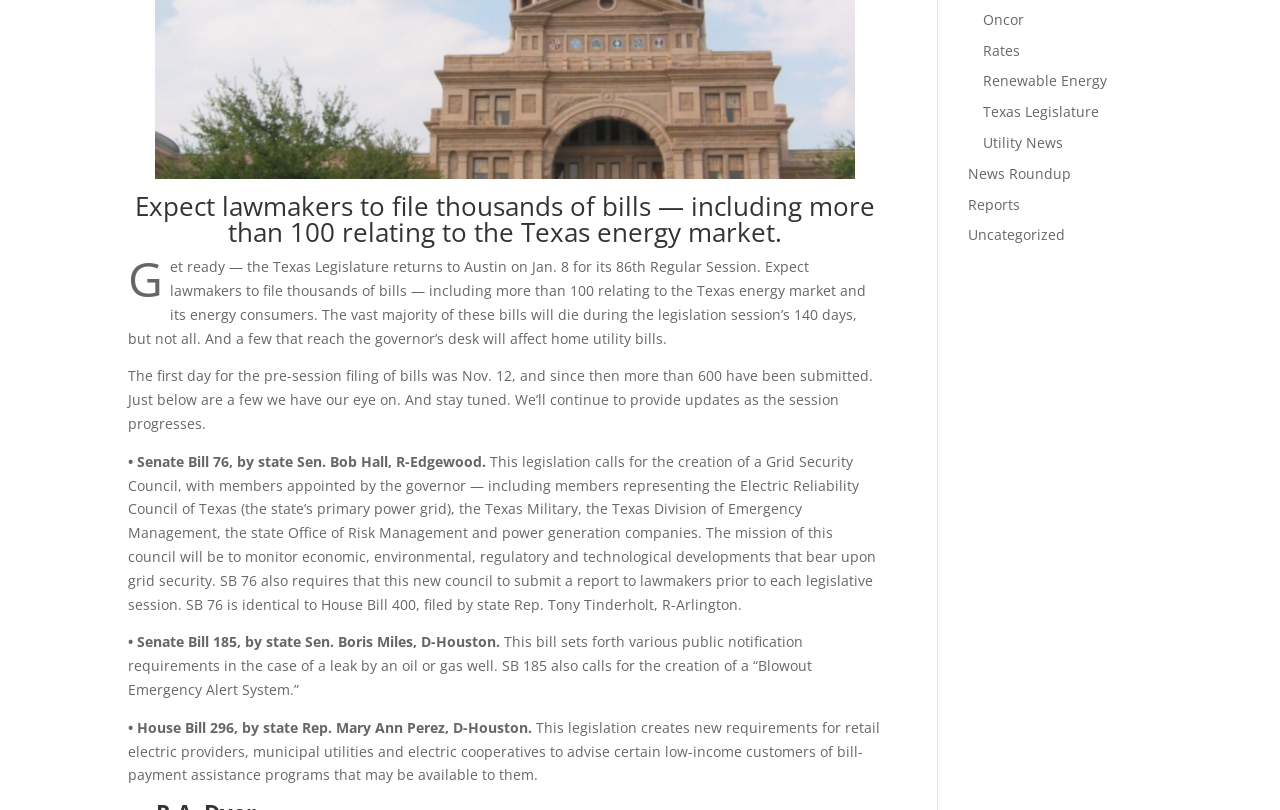Identify the bounding box coordinates for the UI element mentioned here: "Uncategorized". Provide the coordinates as four float values between 0 and 1, i.e., [left, top, right, bottom].

[0.756, 0.278, 0.832, 0.302]